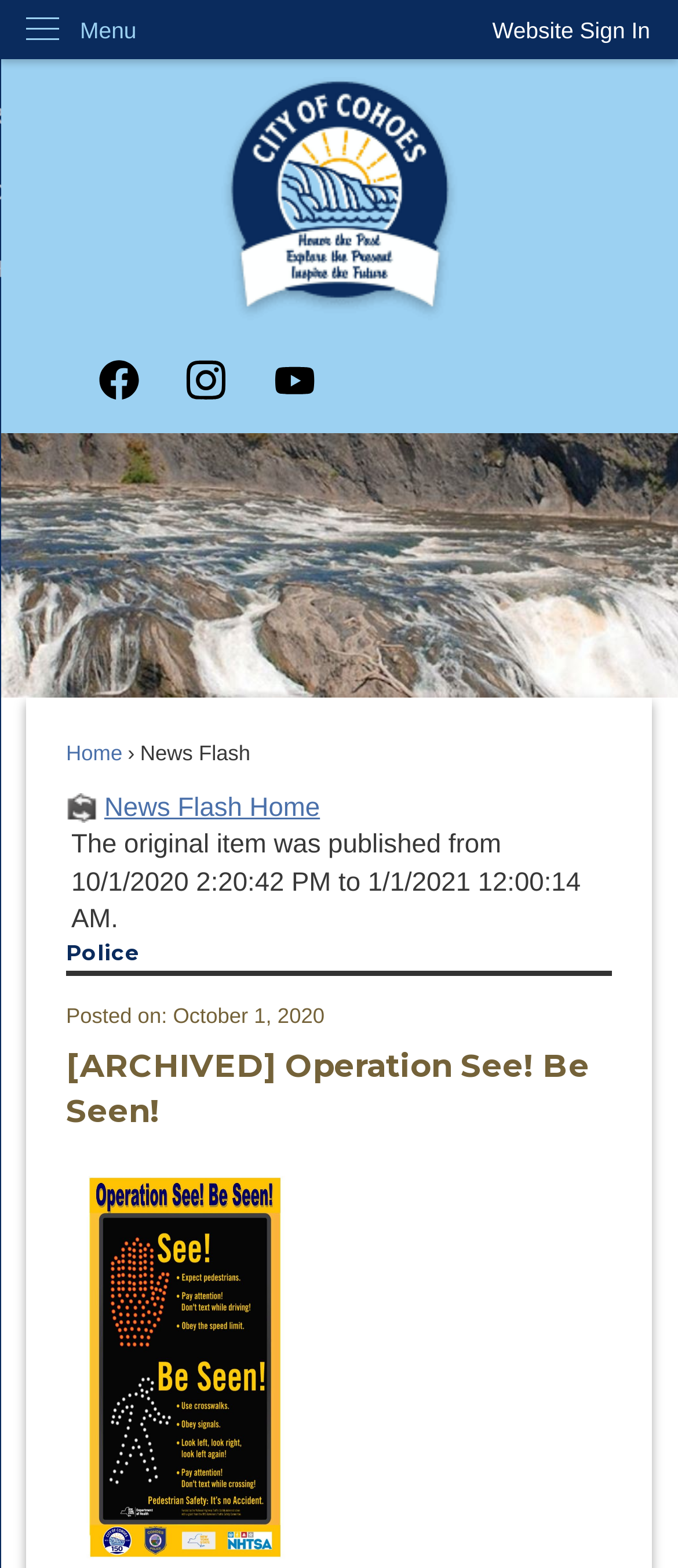Locate the coordinates of the bounding box for the clickable region that fulfills this instruction: "View Operation See! Be Seen!".

[0.097, 0.666, 0.903, 0.722]